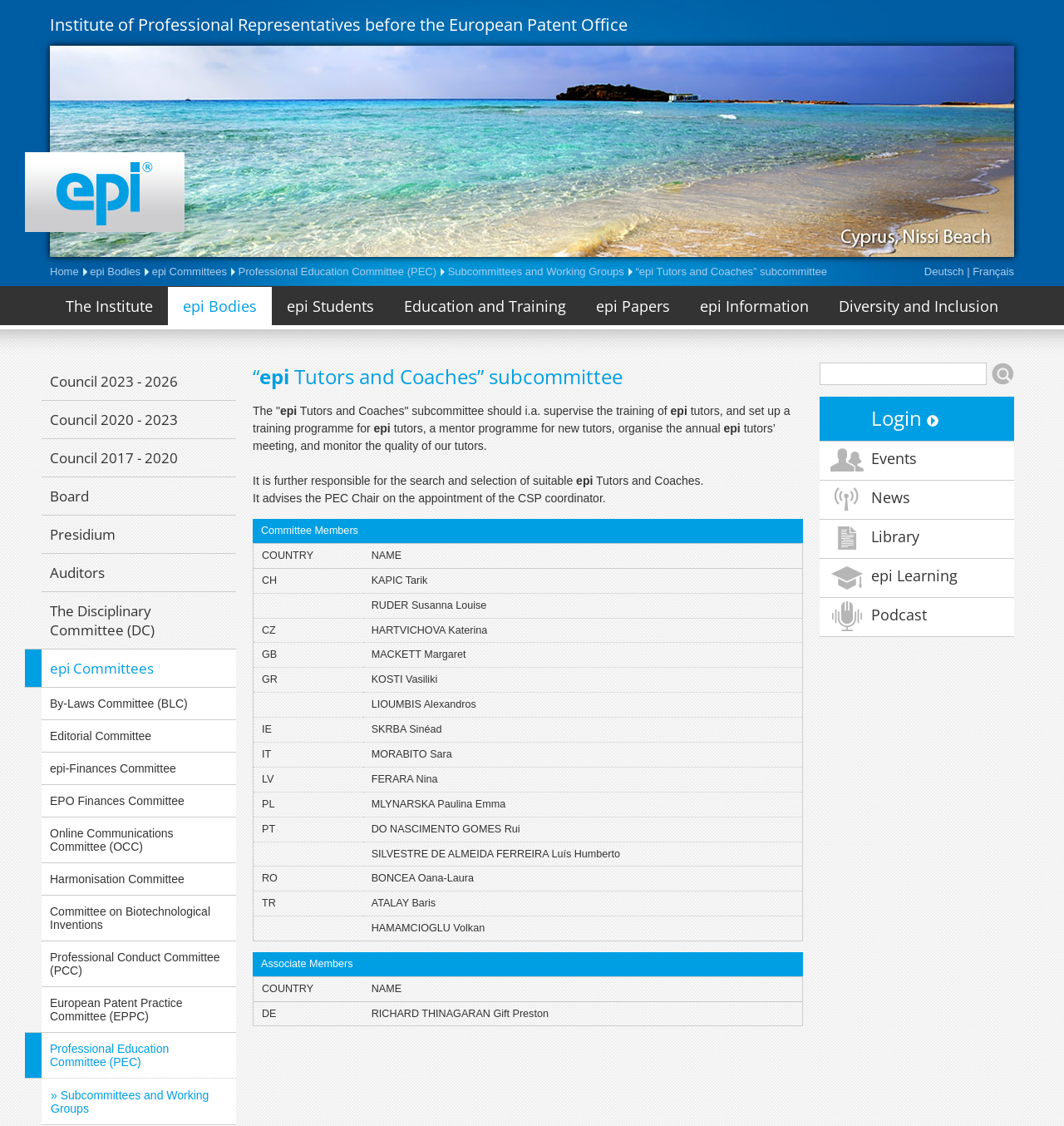What is the name of the subcommittee?
Examine the image and give a concise answer in one word or a short phrase.

“epi Tutors and Coaches”